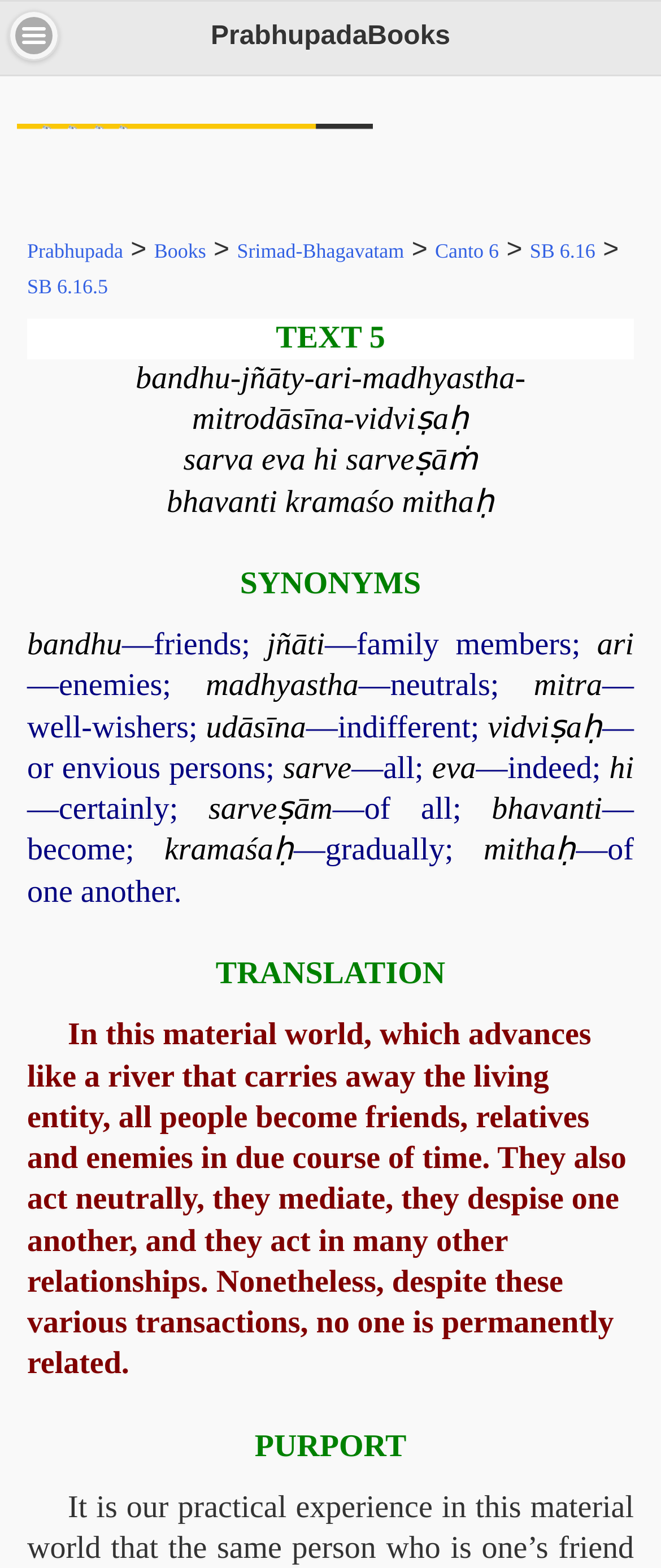Identify the bounding box coordinates for the element that needs to be clicked to fulfill this instruction: "Read the 'TEXT 5' content". Provide the coordinates in the format of four float numbers between 0 and 1: [left, top, right, bottom].

[0.417, 0.204, 0.583, 0.227]